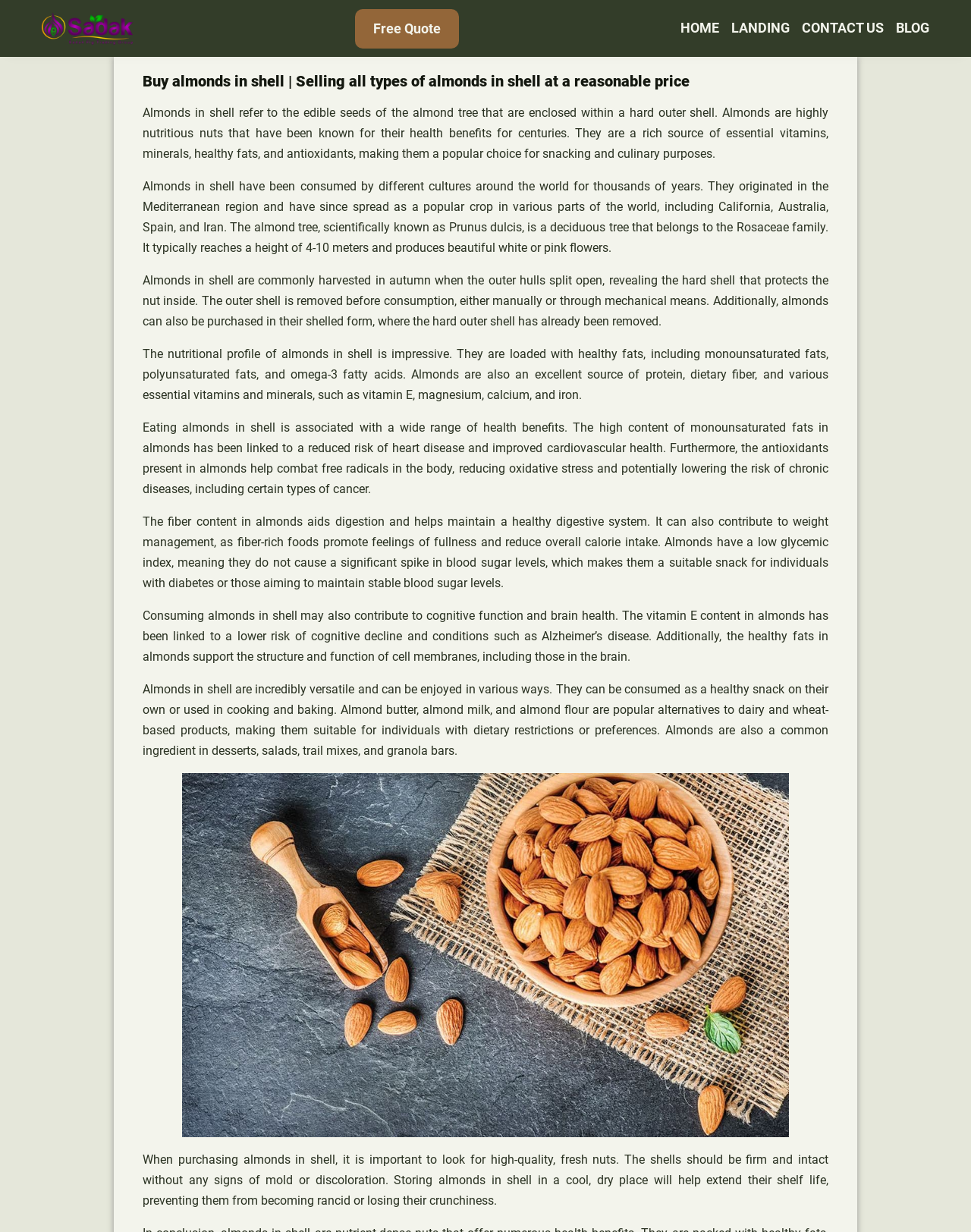What is the main topic of this webpage?
Please provide a detailed and thorough answer to the question.

Based on the webpage content, it is clear that the main topic is about almonds in shell, as the heading and the text describe the characteristics, benefits, and uses of almonds in shell.